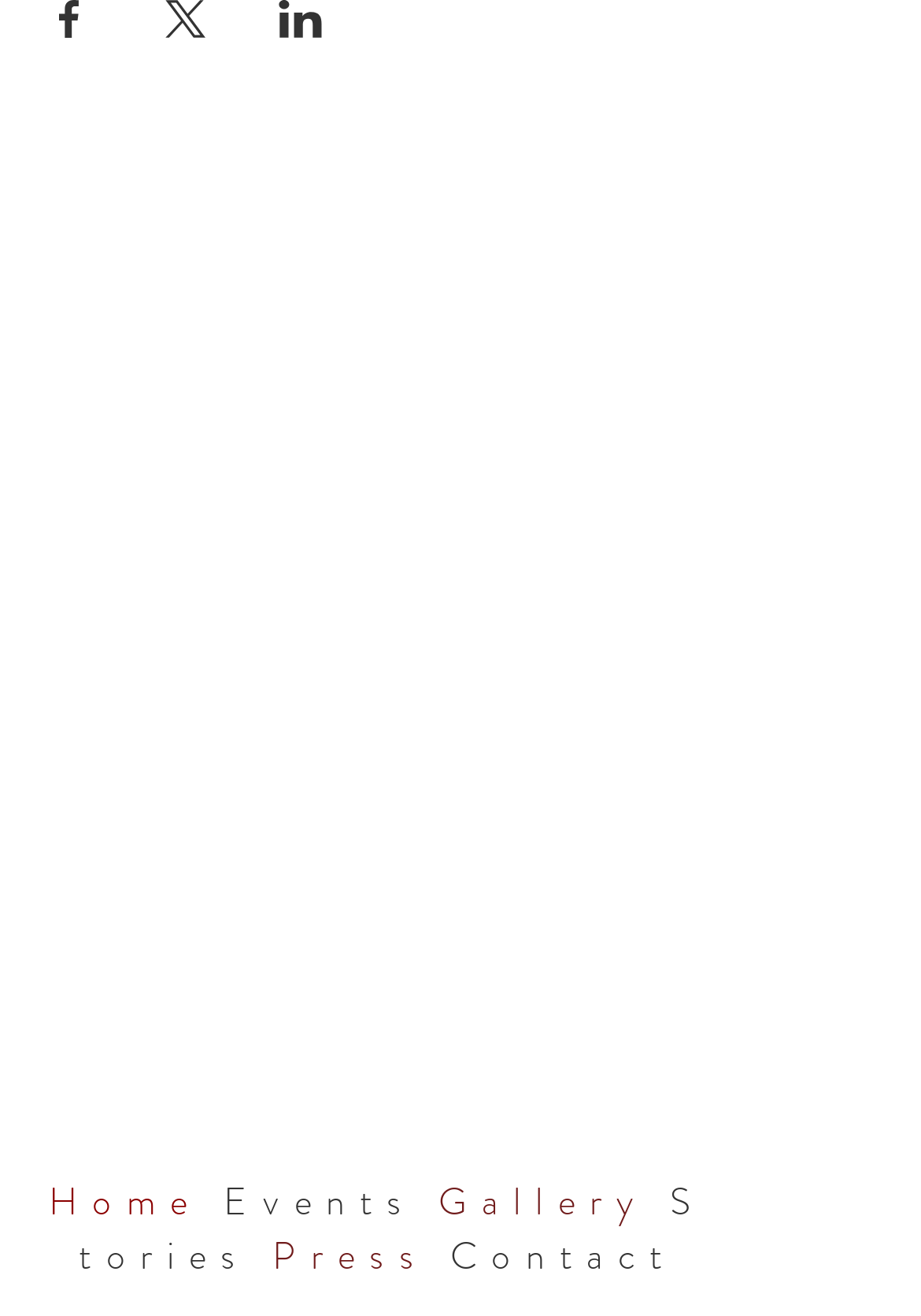Please give the bounding box coordinates of the area that should be clicked to fulfill the following instruction: "Visit Twitter page". The coordinates should be in the format of four float numbers from 0 to 1, i.e., [left, top, right, bottom].

[0.254, 0.793, 0.315, 0.837]